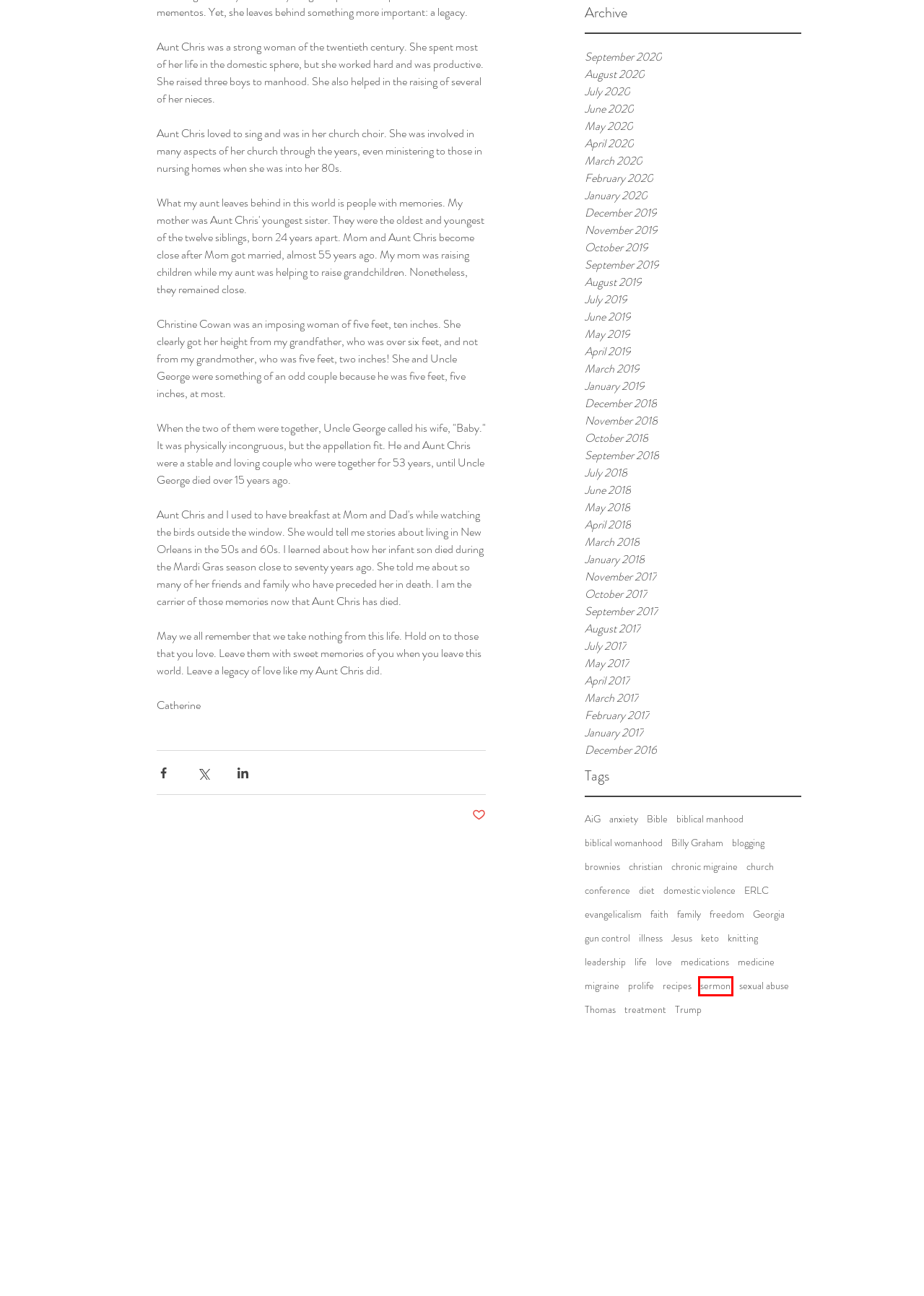A screenshot of a webpage is given, featuring a red bounding box around a UI element. Please choose the webpage description that best aligns with the new webpage after clicking the element in the bounding box. These are the descriptions:
A. January - 2019
B. September - 2018
C. Georgia | website
D. Billy Graham | website
E. sermon | website
F. November - 2019
G. ERLC | website
H. October - 2018

E